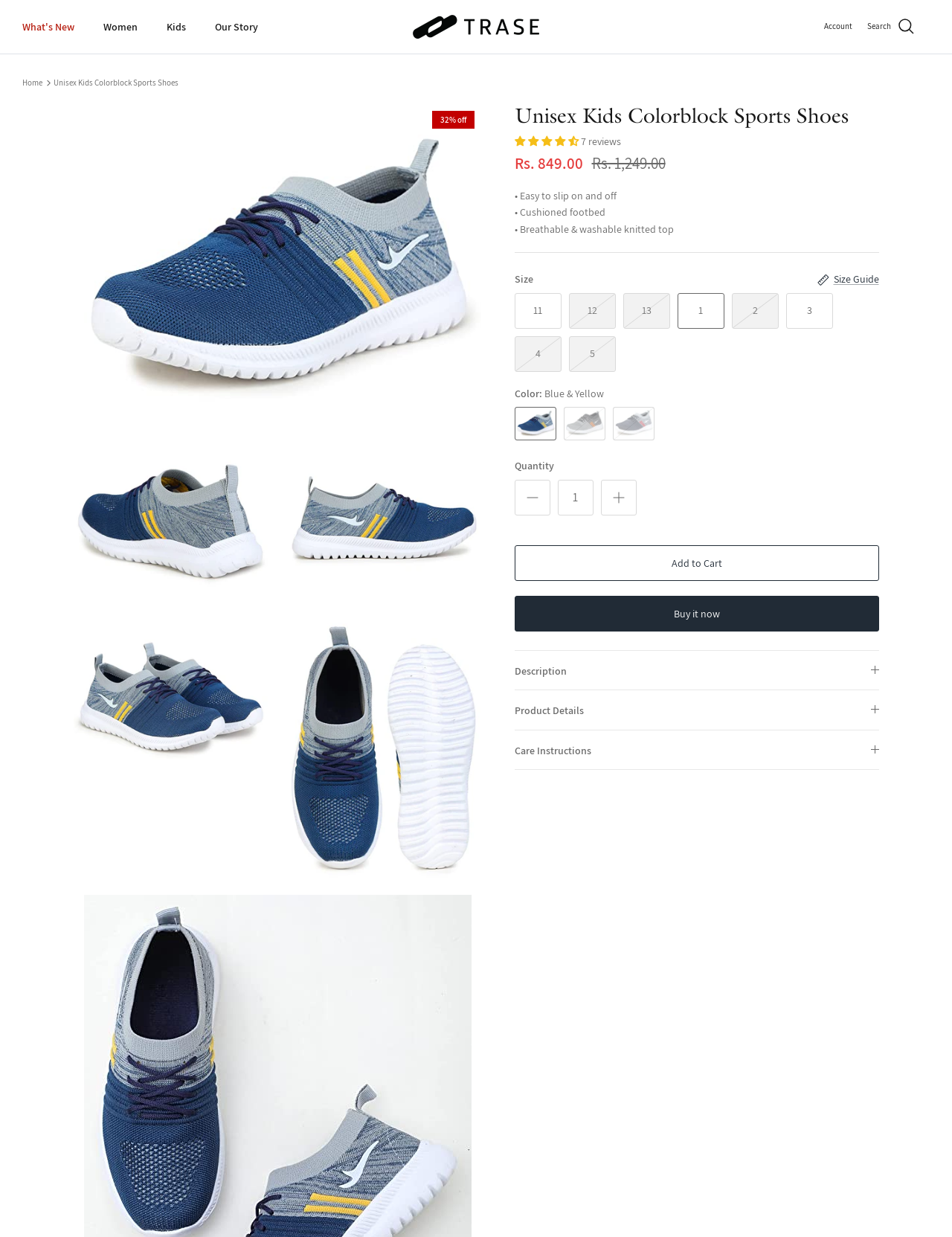Please determine the bounding box coordinates of the element's region to click in order to carry out the following instruction: "Read related post 1". The coordinates should be four float numbers between 0 and 1, i.e., [left, top, right, bottom].

None